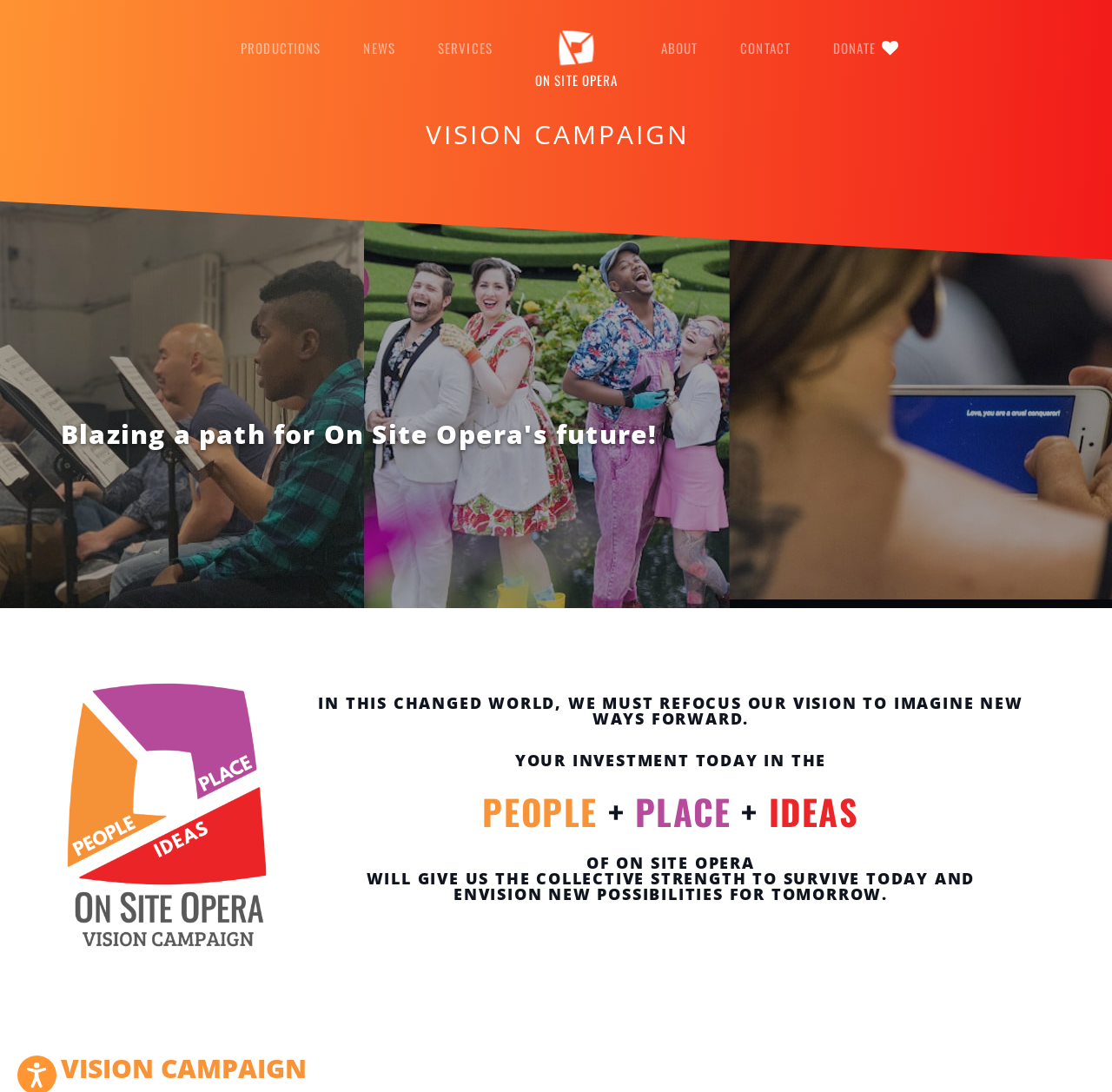Is there a logo image on the webpage?
Please answer the question with a single word or phrase, referencing the image.

Yes